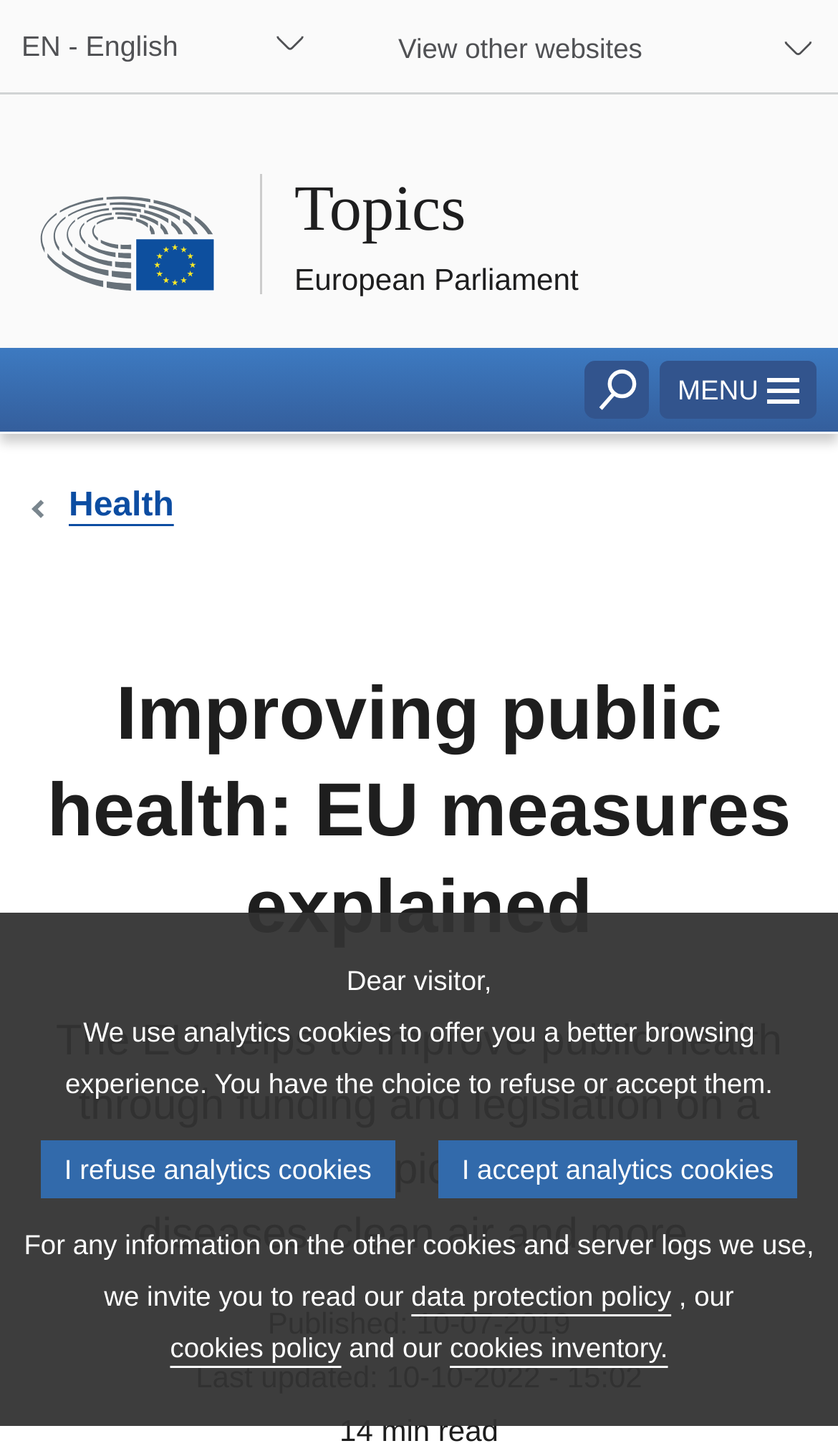Determine the bounding box coordinates of the clickable area required to perform the following instruction: "View other websites". The coordinates should be represented as four float numbers between 0 and 1: [left, top, right, bottom].

[0.444, 0.0, 1.0, 0.064]